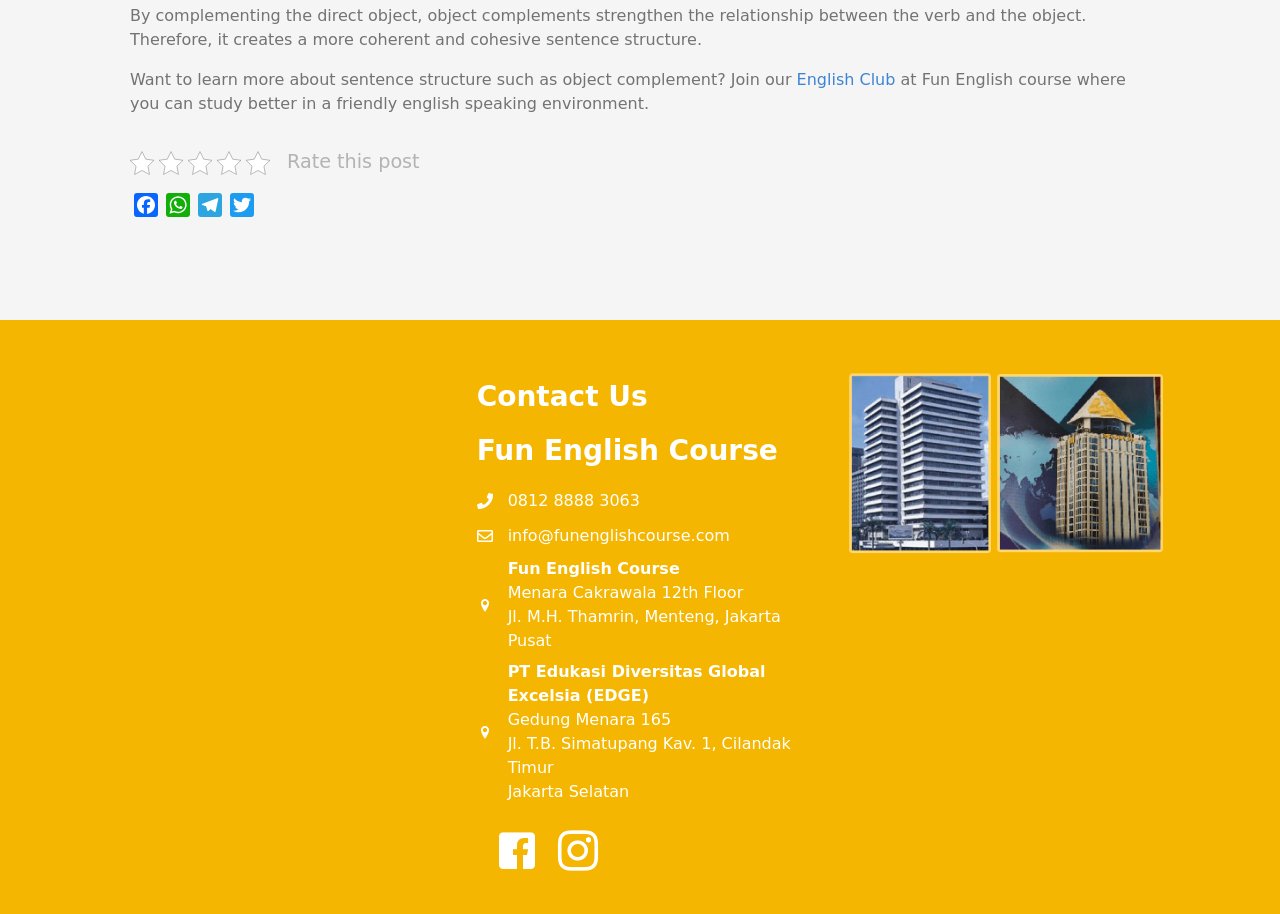Answer the following query concisely with a single word or phrase:
What is the name of the English course?

Fun English Course